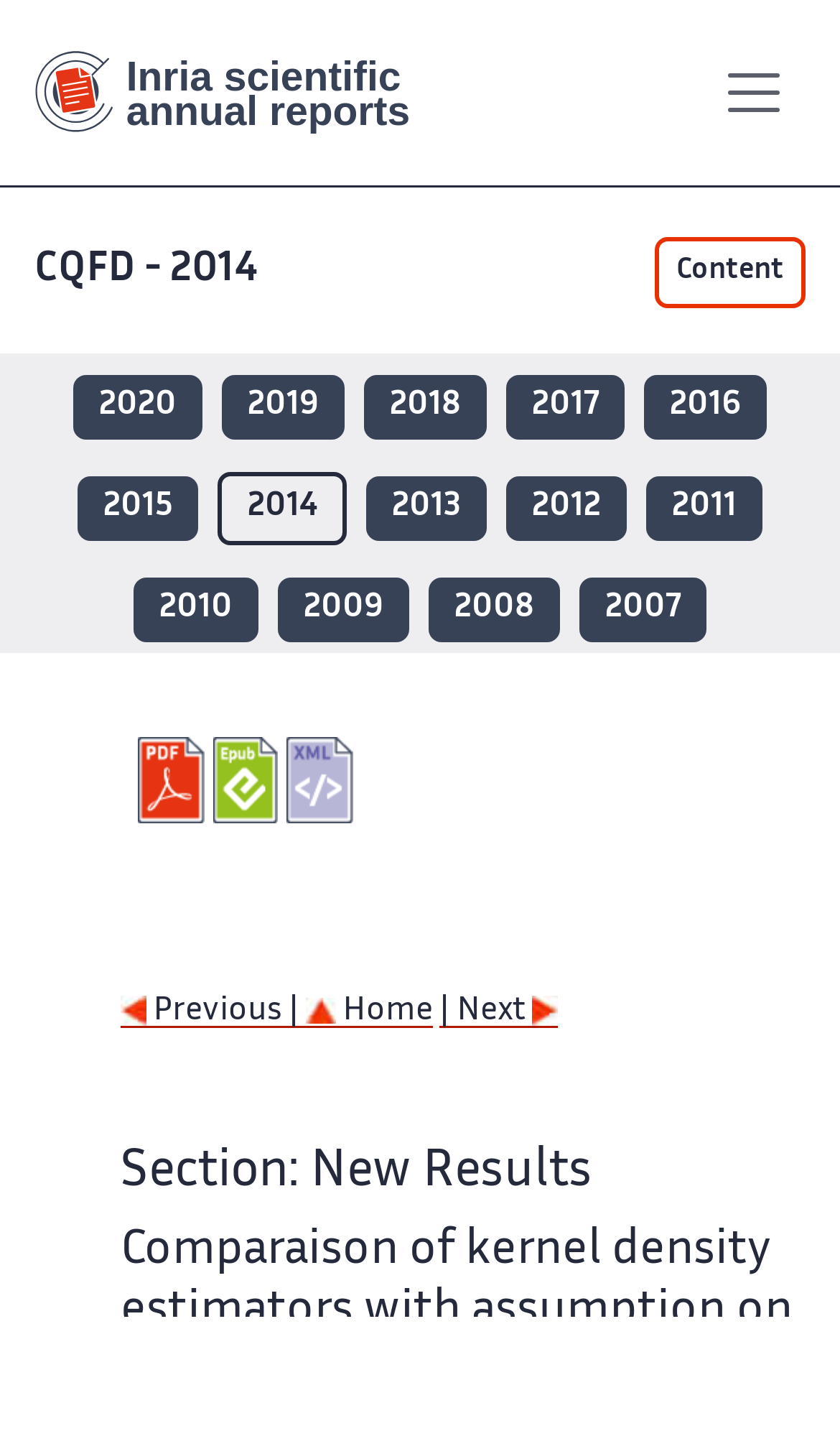Determine the bounding box coordinates of the element that should be clicked to execute the following command: "Access Inria scientific annual reports".

[0.031, 0.012, 0.544, 0.117]